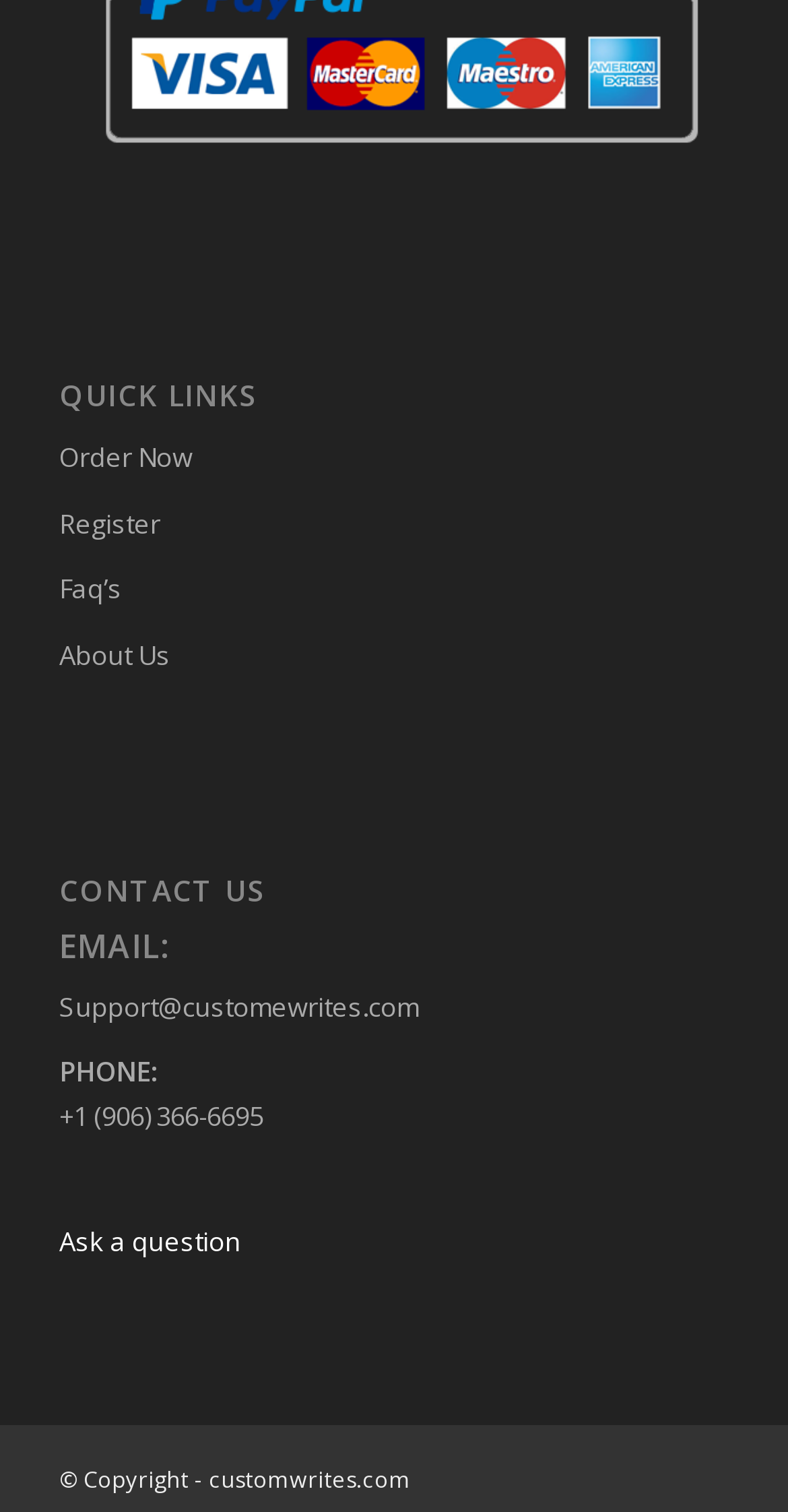Pinpoint the bounding box coordinates of the clickable element to carry out the following instruction: "Ask a question."

[0.075, 0.809, 0.306, 0.833]